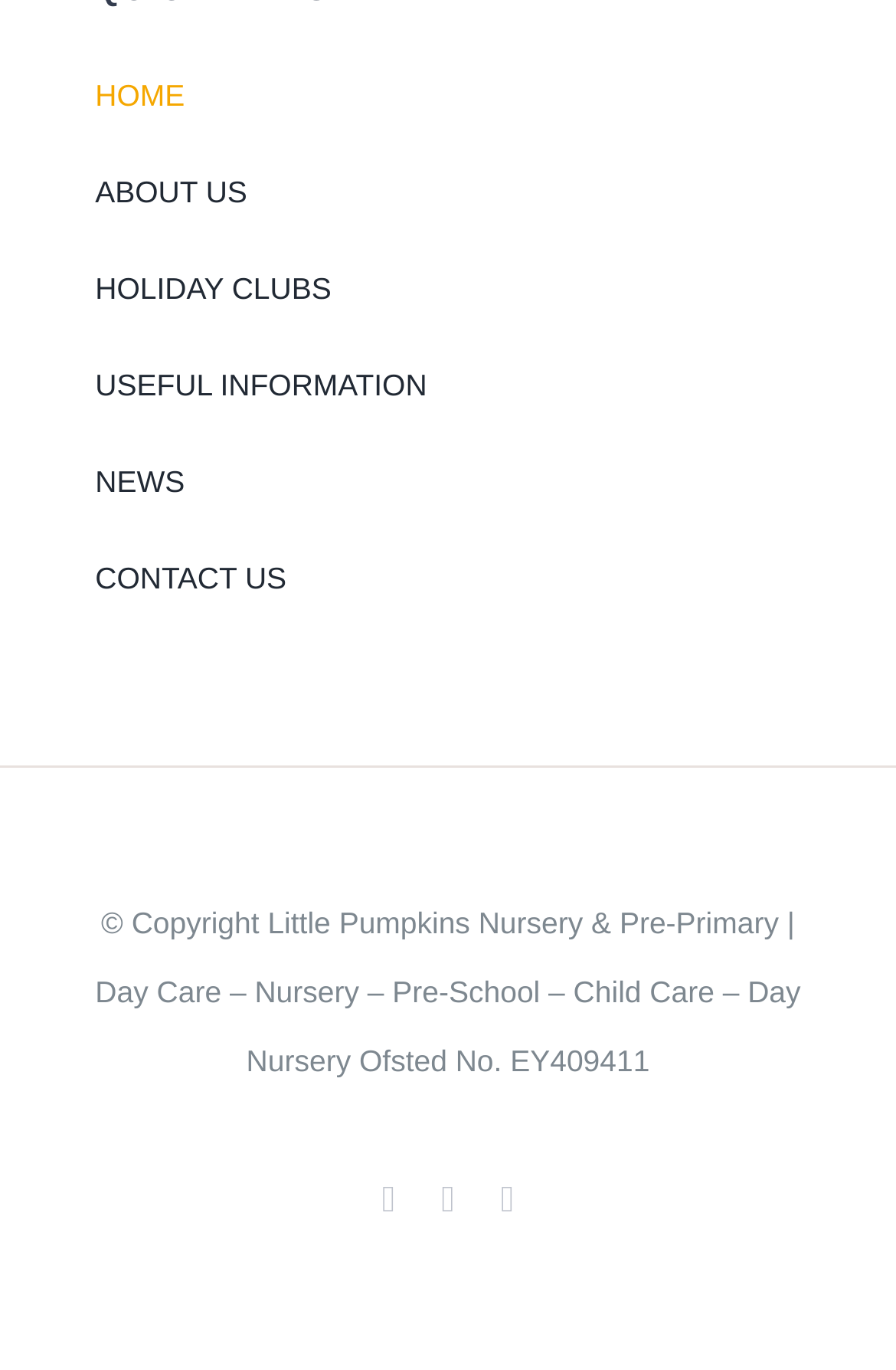Answer the question in a single word or phrase:
What is the name of the nursery?

Little Pumpkins